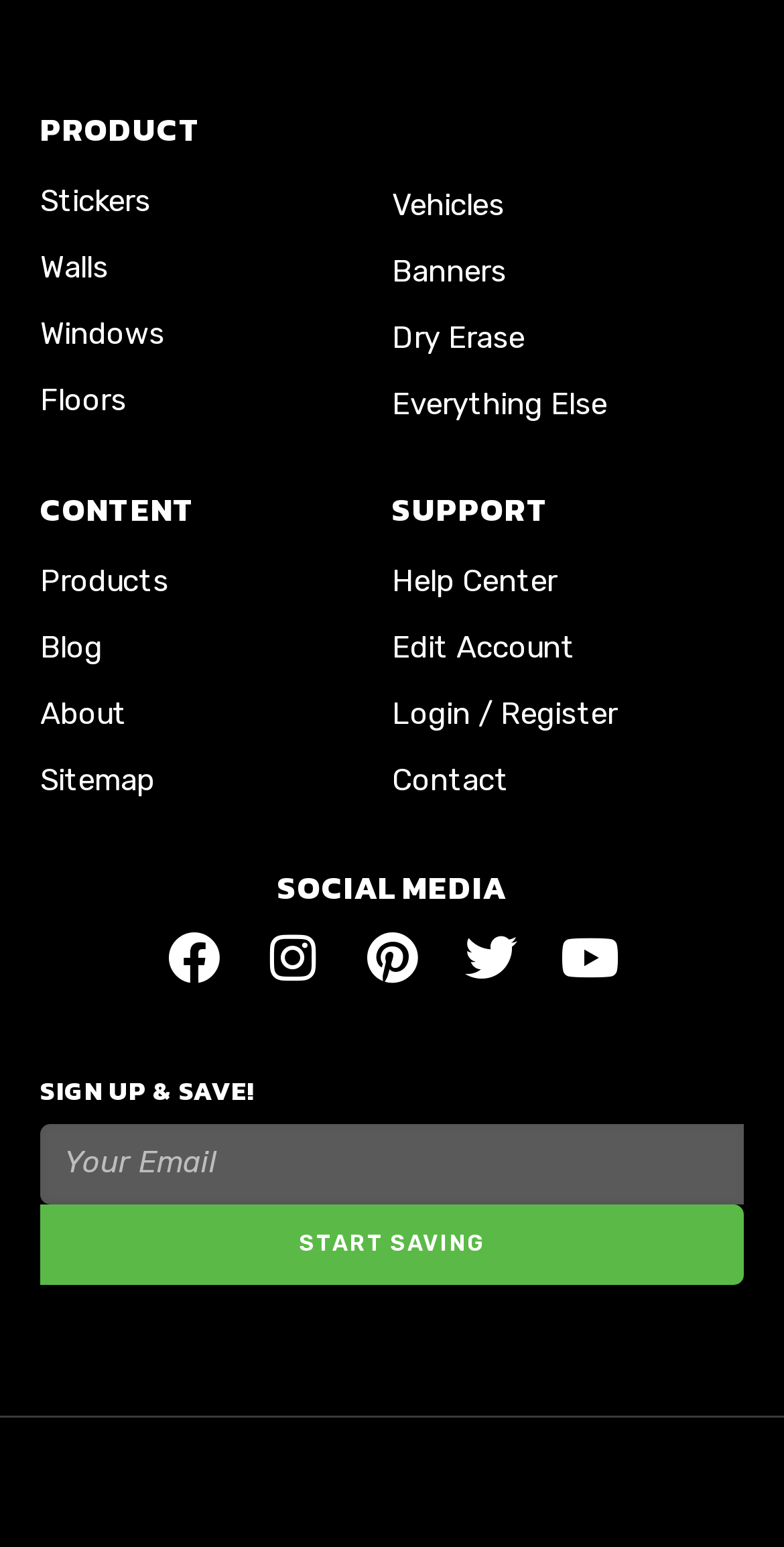Can you find the bounding box coordinates for the UI element given this description: "Login / Register"? Provide the coordinates as four float numbers between 0 and 1: [left, top, right, bottom].

[0.5, 0.443, 0.949, 0.481]